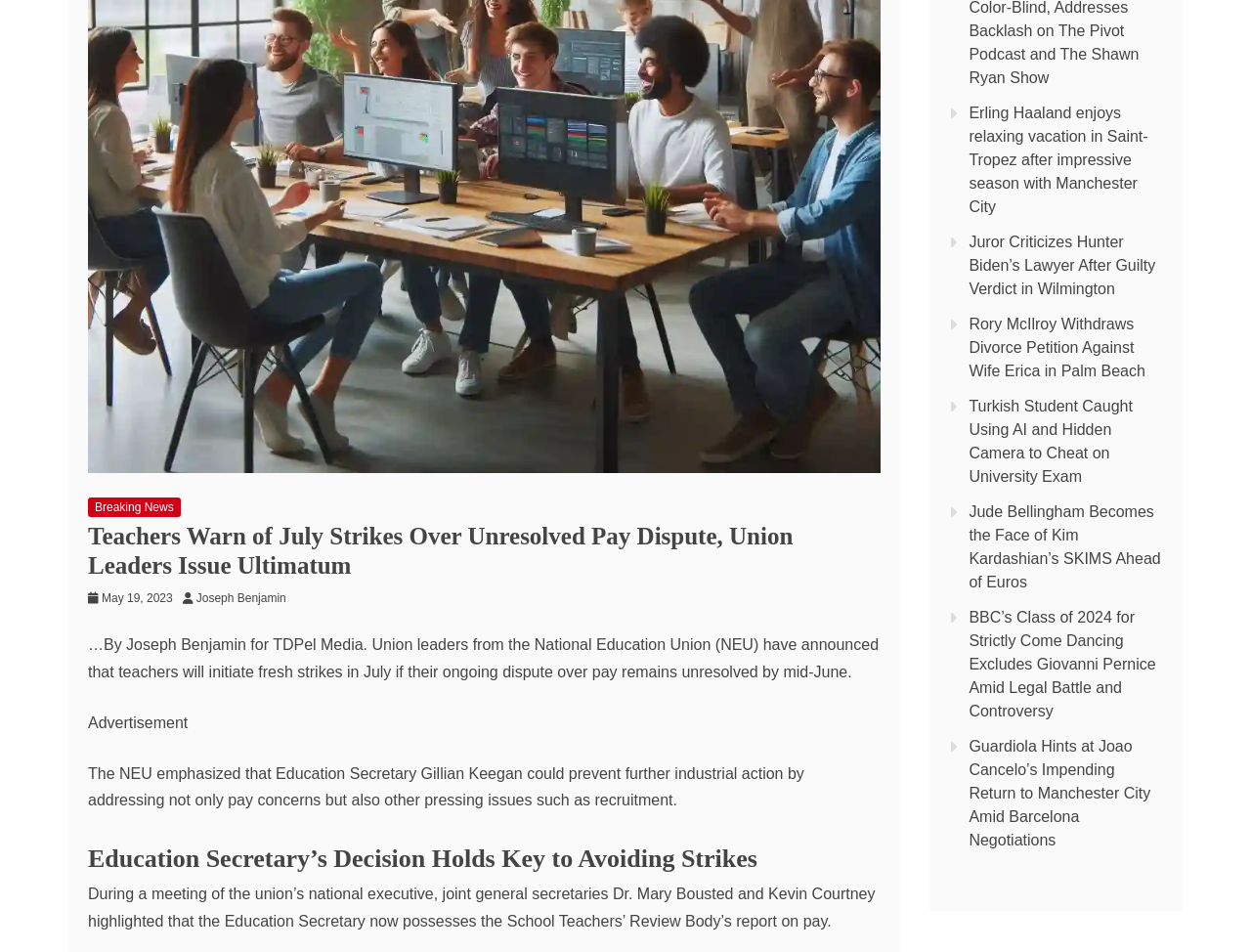Please provide the bounding box coordinates in the format (top-left x, top-left y, bottom-right x, bottom-right y). Remember, all values are floating point numbers between 0 and 1. What is the bounding box coordinate of the region described as: Joseph Benjamin

[0.157, 0.621, 0.237, 0.635]